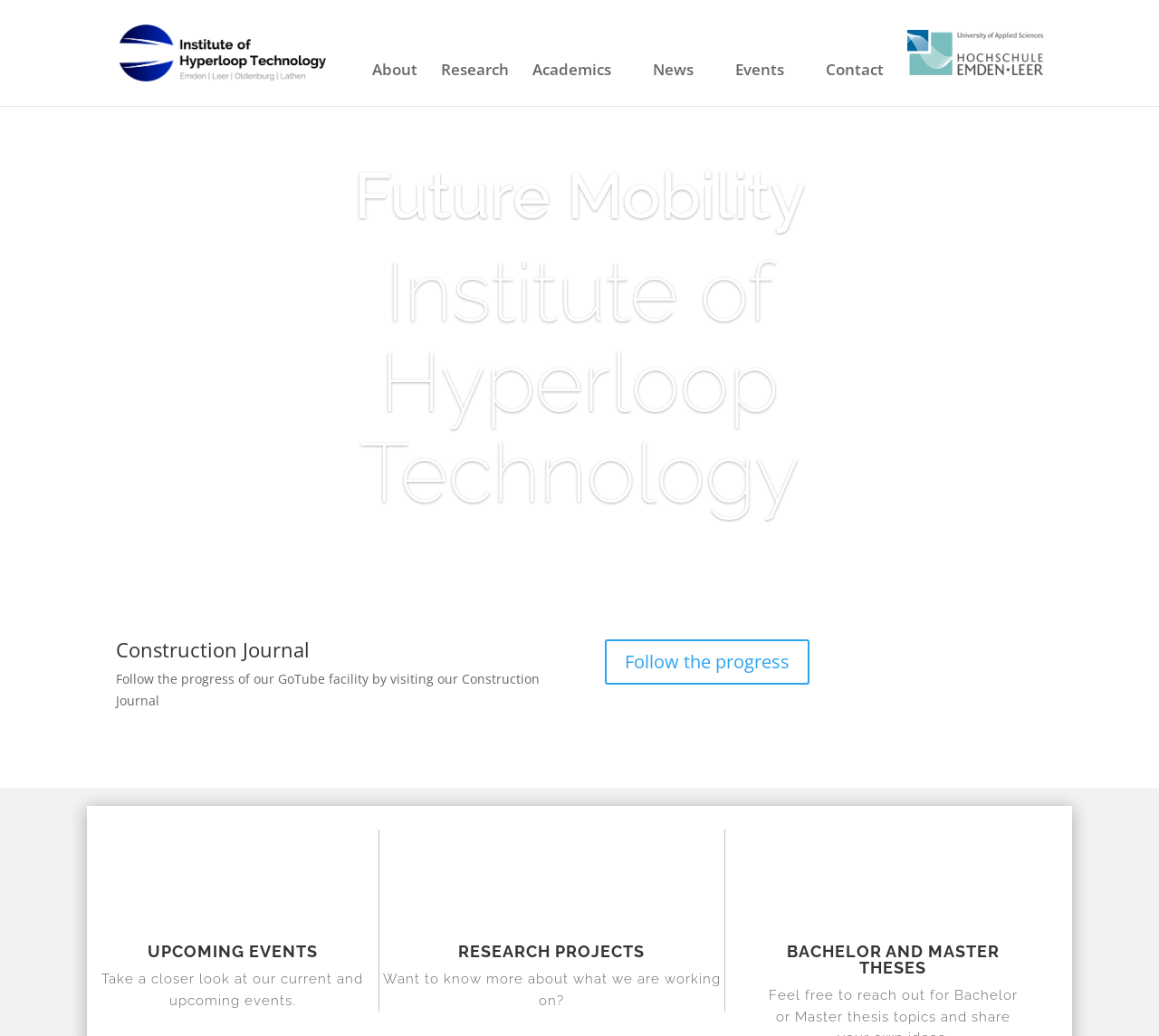Please identify the bounding box coordinates of the region to click in order to complete the given instruction: "Check the upcoming events". The coordinates should be four float numbers between 0 and 1, i.e., [left, top, right, bottom].

[0.127, 0.909, 0.274, 0.927]